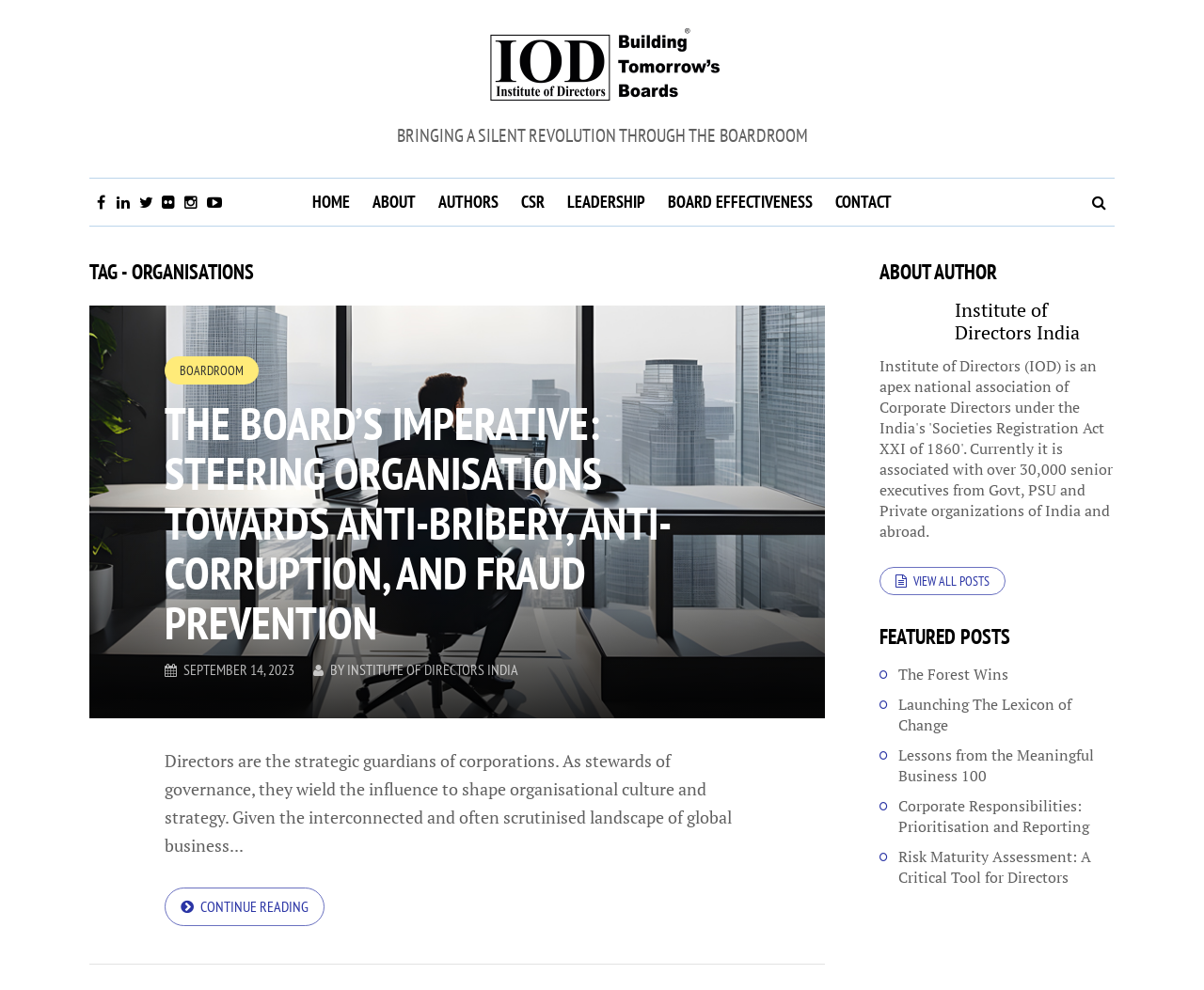Locate the bounding box coordinates of the area to click to fulfill this instruction: "Read the article 'The Forest Wins'". The bounding box should be presented as four float numbers between 0 and 1, in the order [left, top, right, bottom].

[0.746, 0.67, 0.926, 0.691]